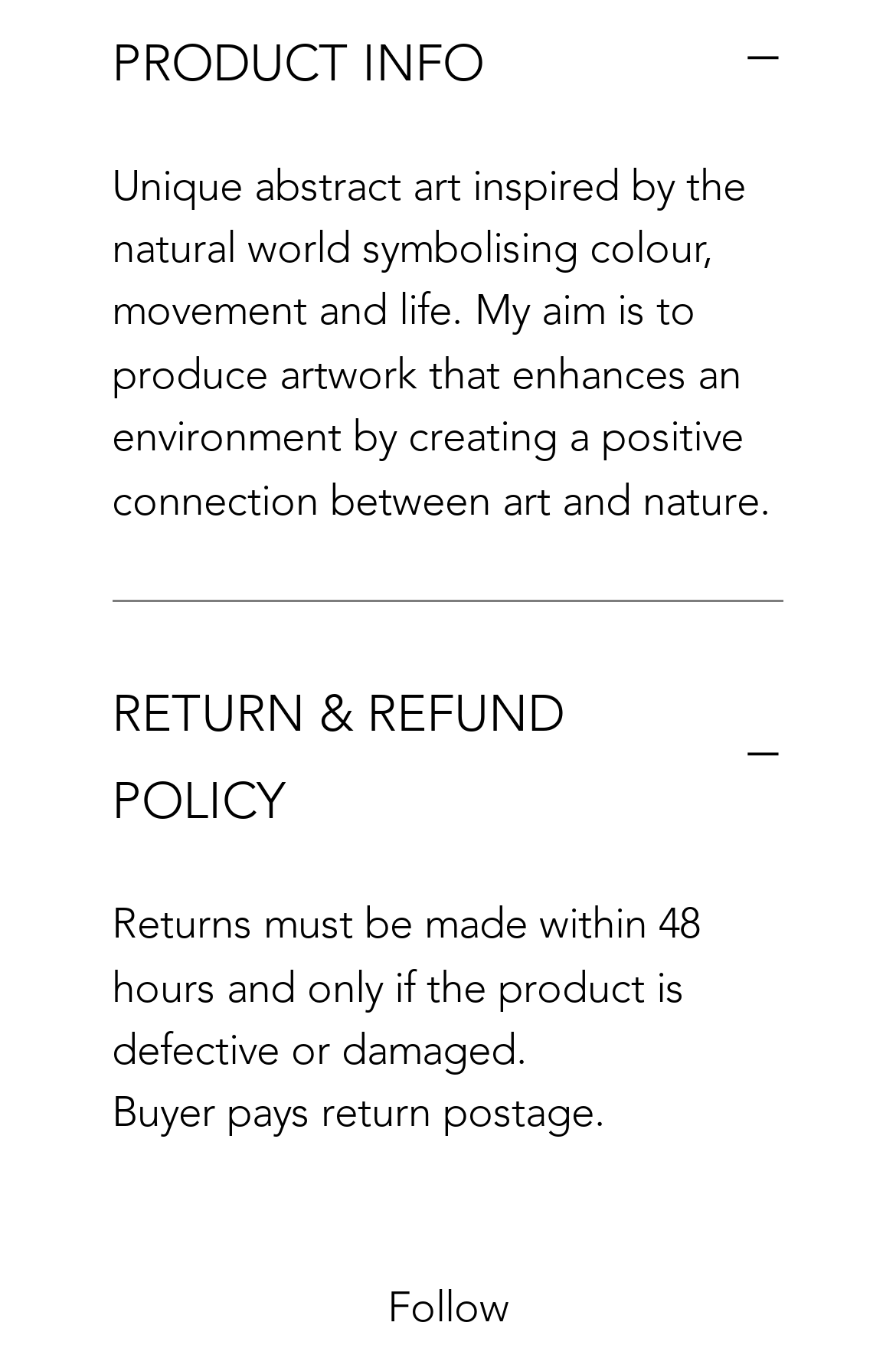Indicate the bounding box coordinates of the element that must be clicked to execute the instruction: "Follow on twitter". The coordinates should be given as four float numbers between 0 and 1, i.e., [left, top, right, bottom].

[0.11, 0.446, 0.2, 0.505]